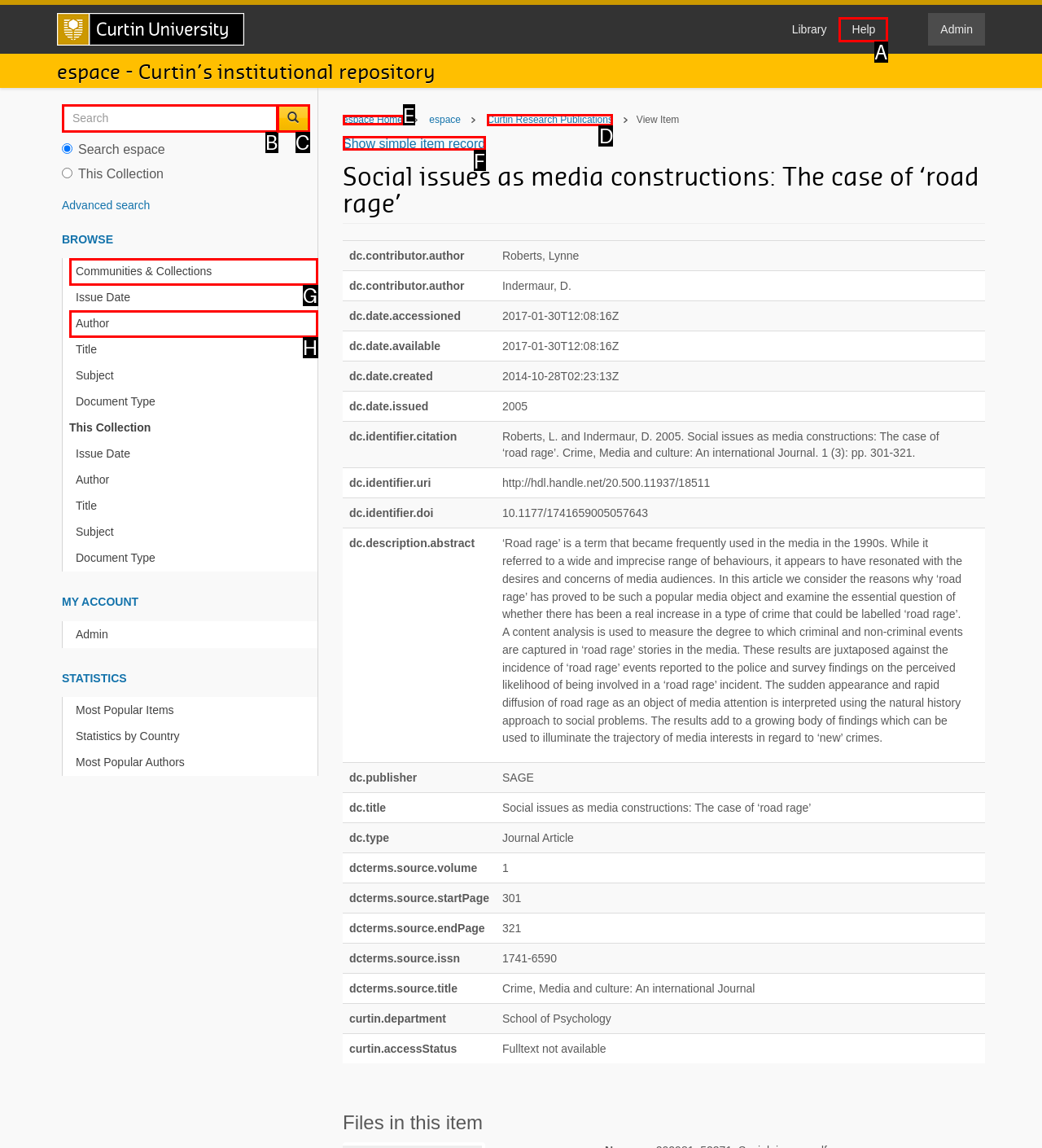Indicate the UI element to click to perform the task: Access espace Home. Reply with the letter corresponding to the chosen element.

E